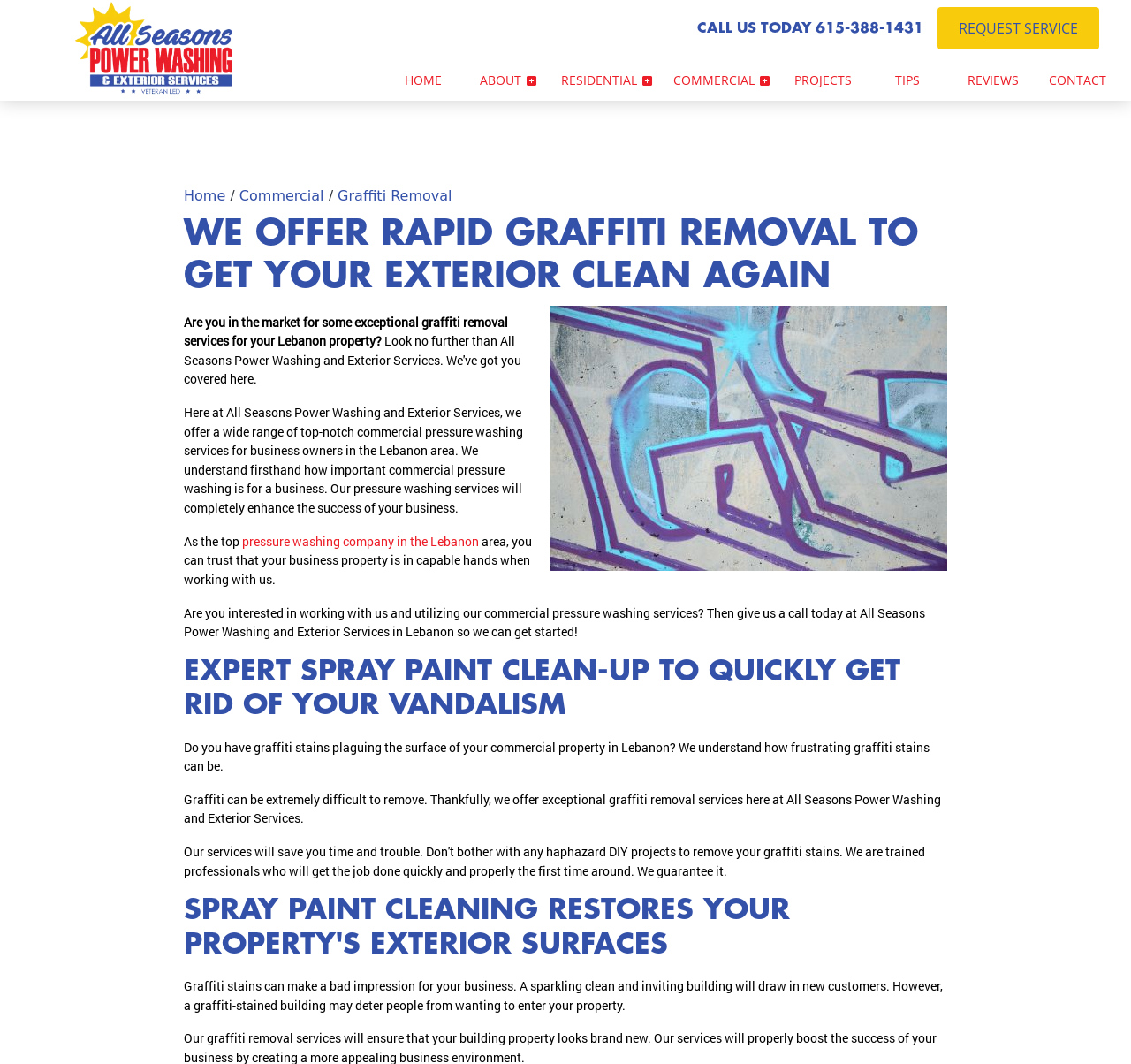Specify the bounding box coordinates of the region I need to click to perform the following instruction: "Click Autonomous Standing Desks". The coordinates must be four float numbers in the range of 0 to 1, i.e., [left, top, right, bottom].

None